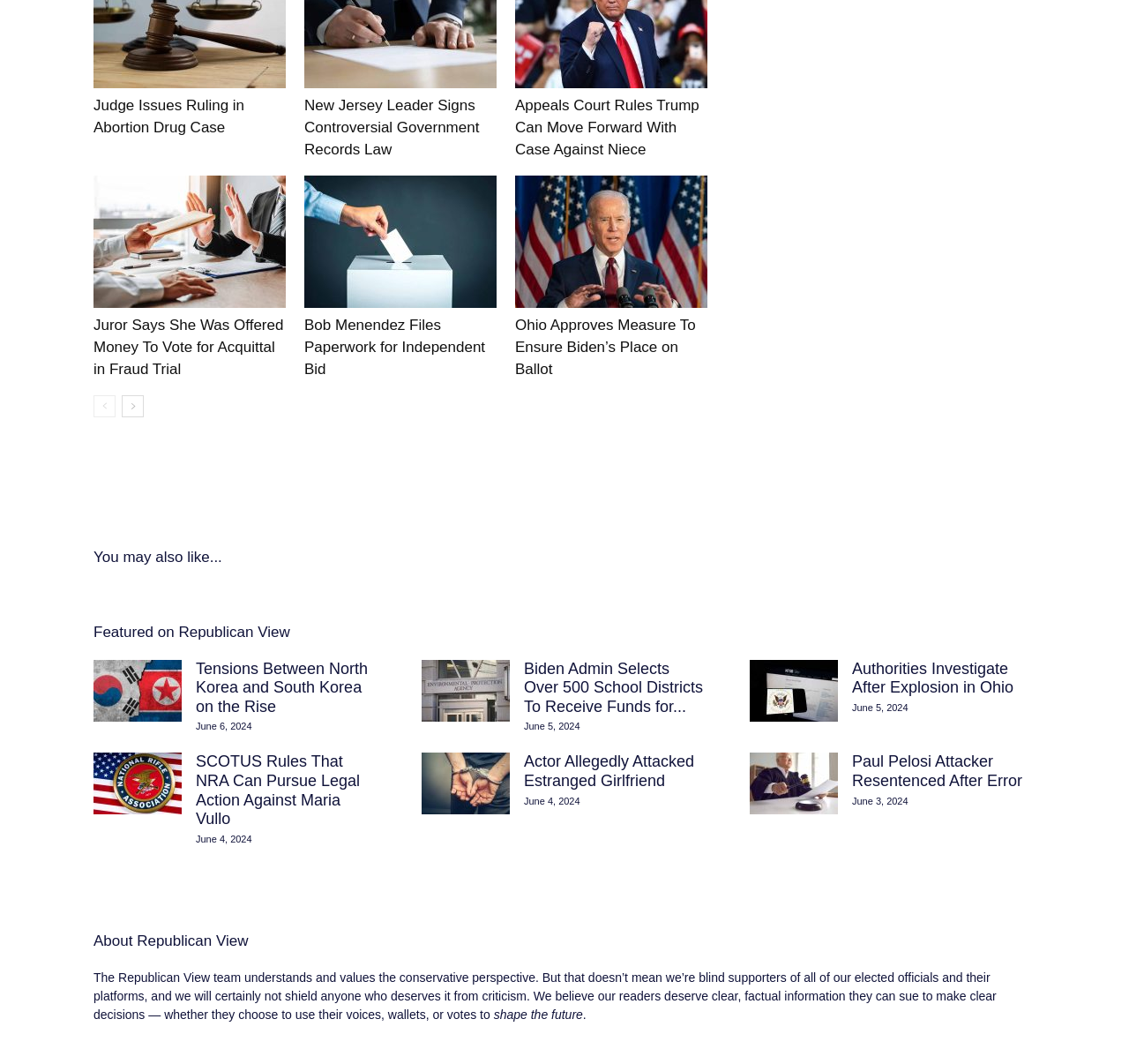Locate the bounding box of the UI element described by: "alt="CFO Colleague"" in the given webpage screenshot.

None